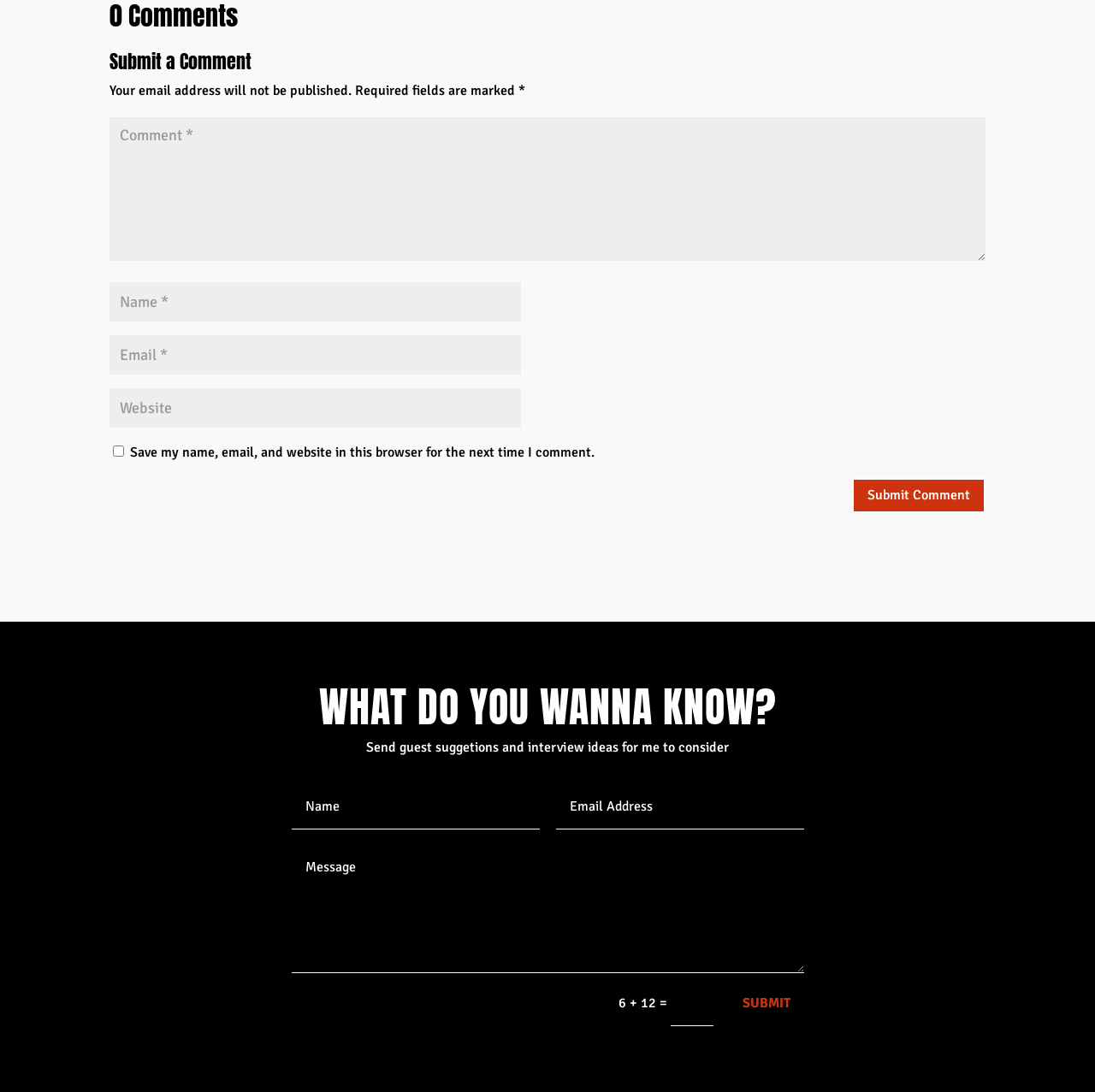Provide a brief response in the form of a single word or phrase:
What is the purpose of the checkbox?

Save comment info